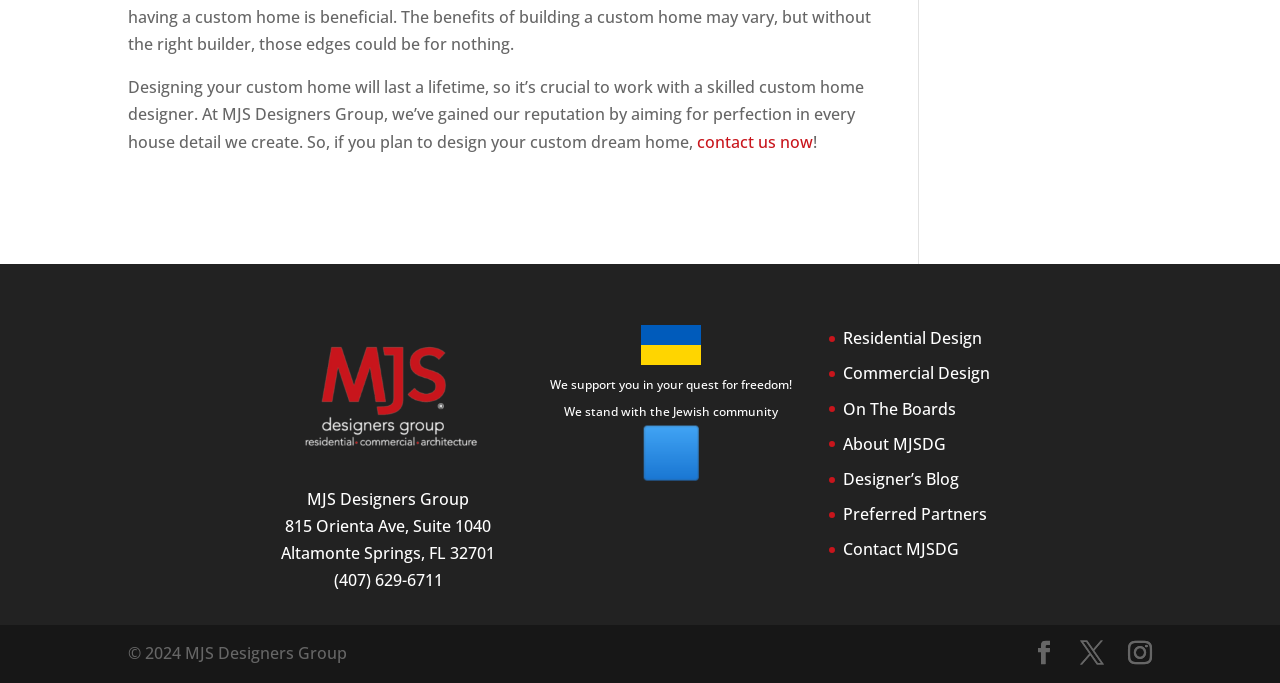What is the name of the company?
Look at the image and answer with only one word or phrase.

MJS Designers Group